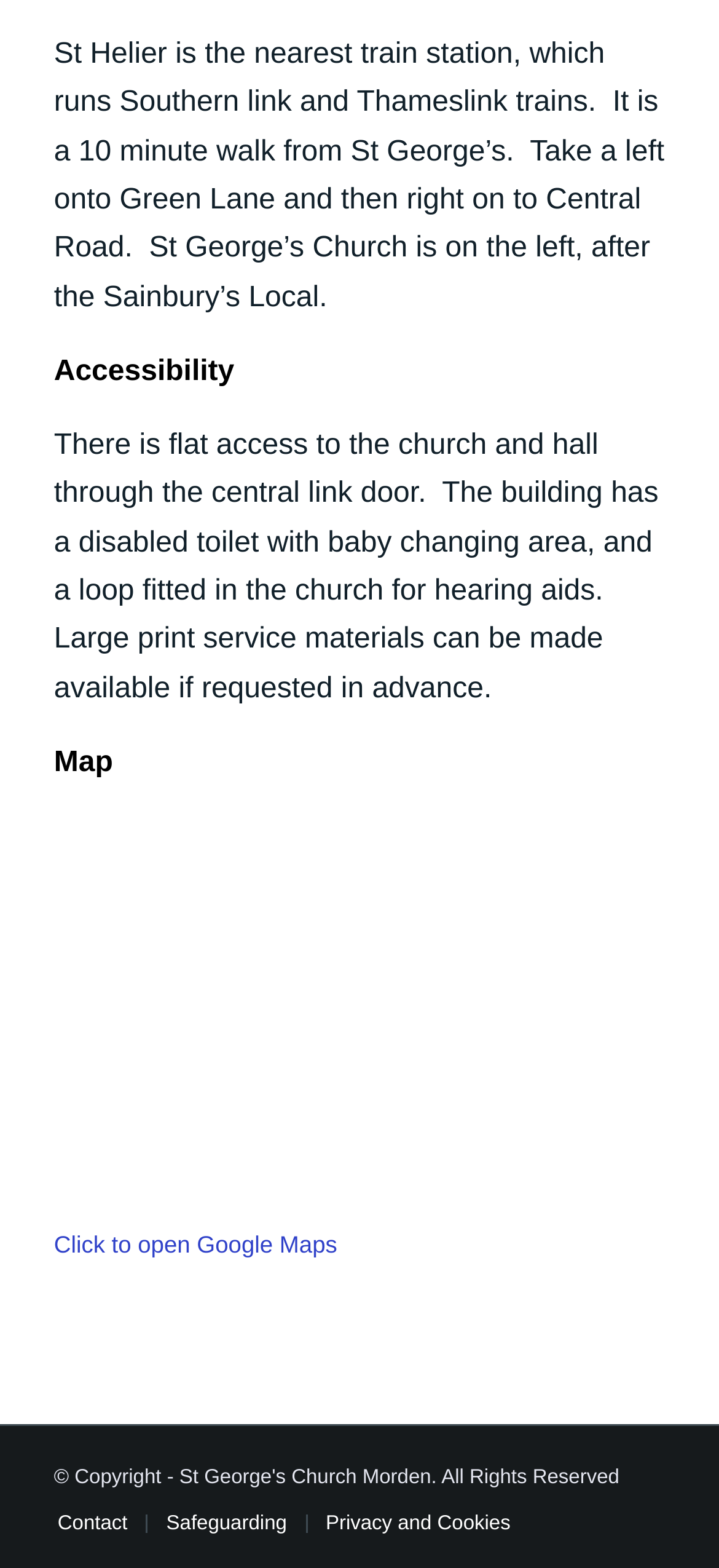From the given element description: "Contact", find the bounding box for the UI element. Provide the coordinates as four float numbers between 0 and 1, in the order [left, top, right, bottom].

[0.08, 0.964, 0.177, 0.979]